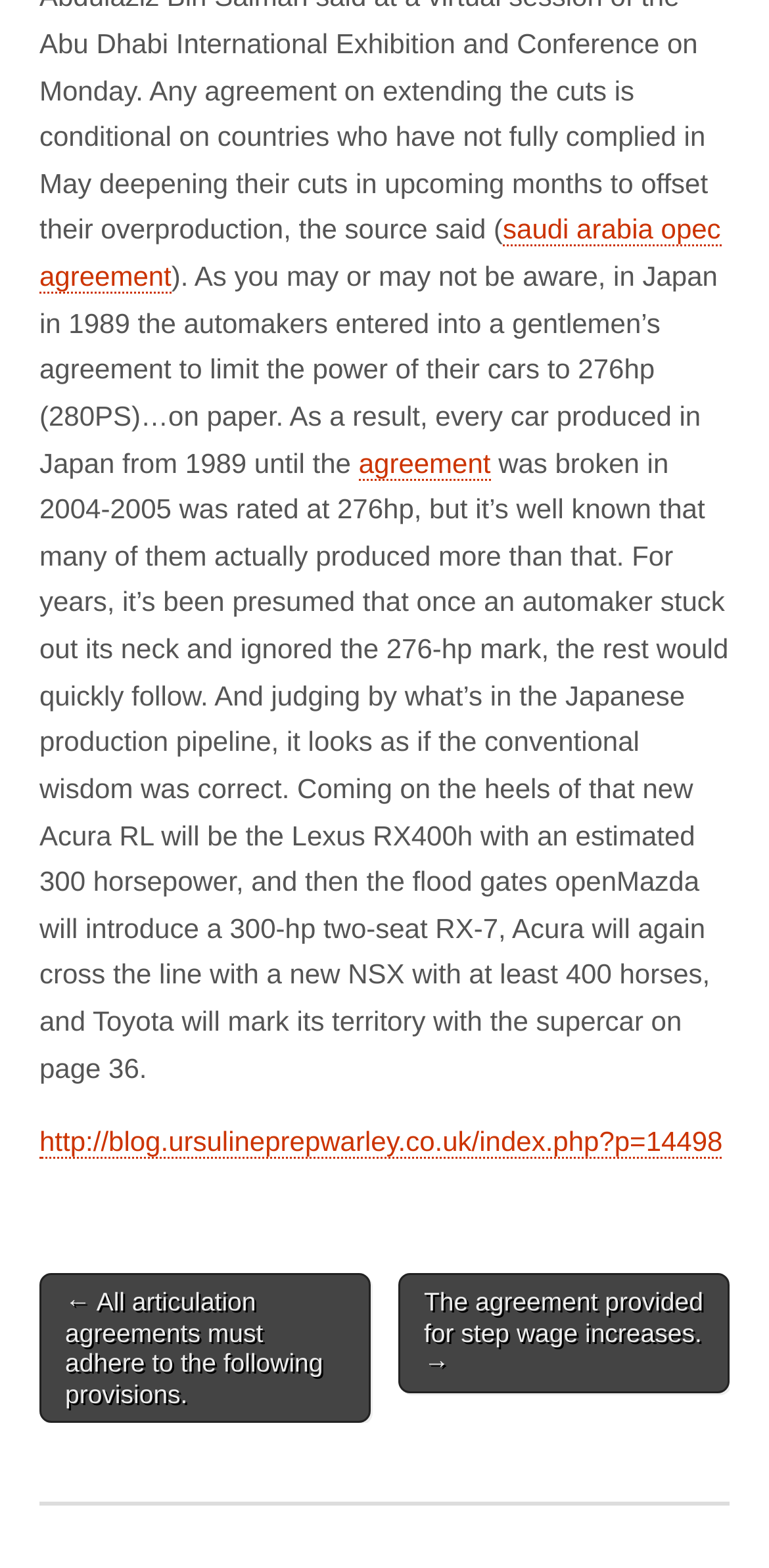What is the topic of the linked article 'http://blog.ursulineprepwarley.co.uk/index.php?p=14498'?
Answer the question using a single word or phrase, according to the image.

Unknown